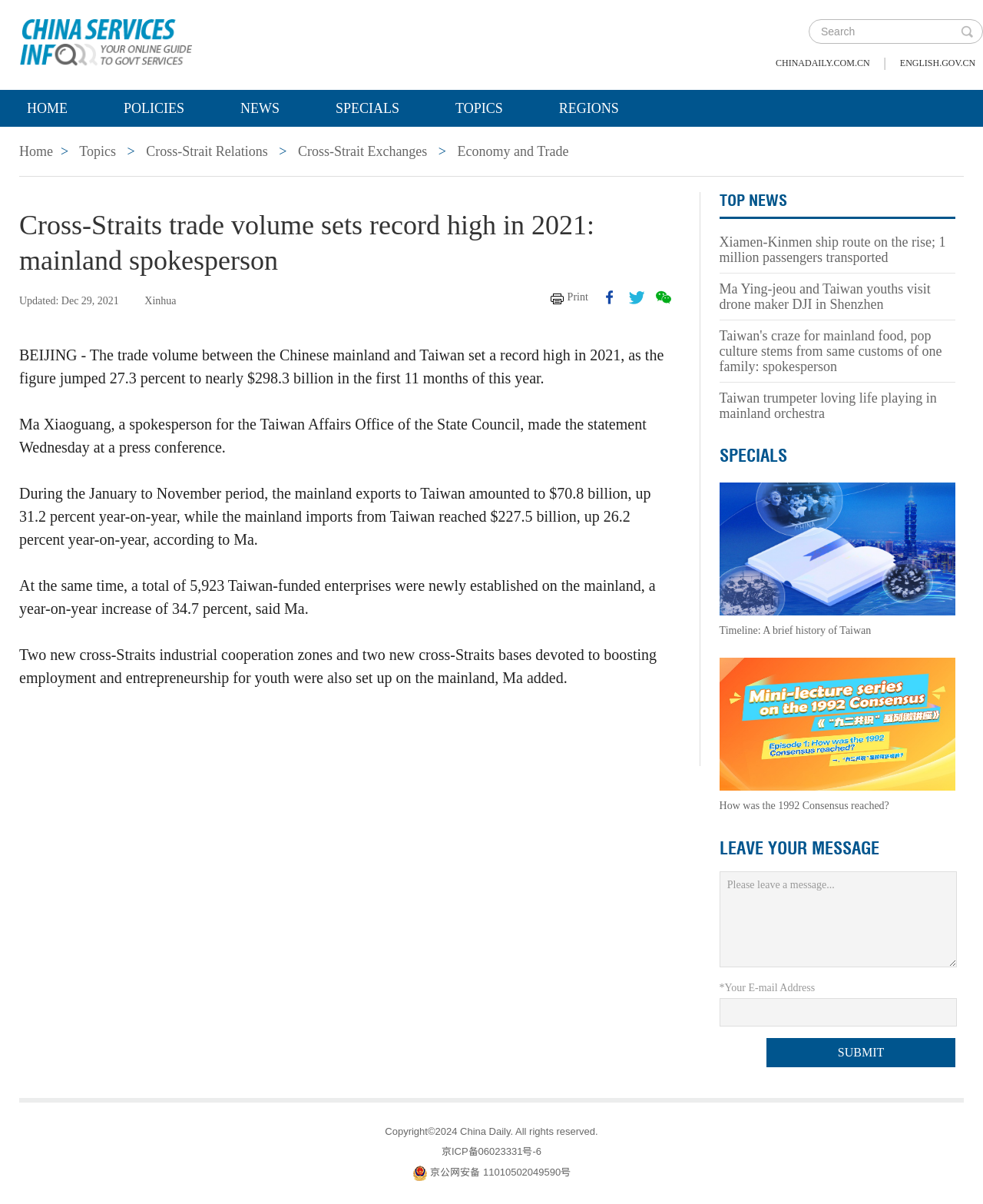Given the following UI element description: "parent_node: *Your E-mail Address", find the bounding box coordinates in the webpage screenshot.

[0.732, 0.829, 0.973, 0.853]